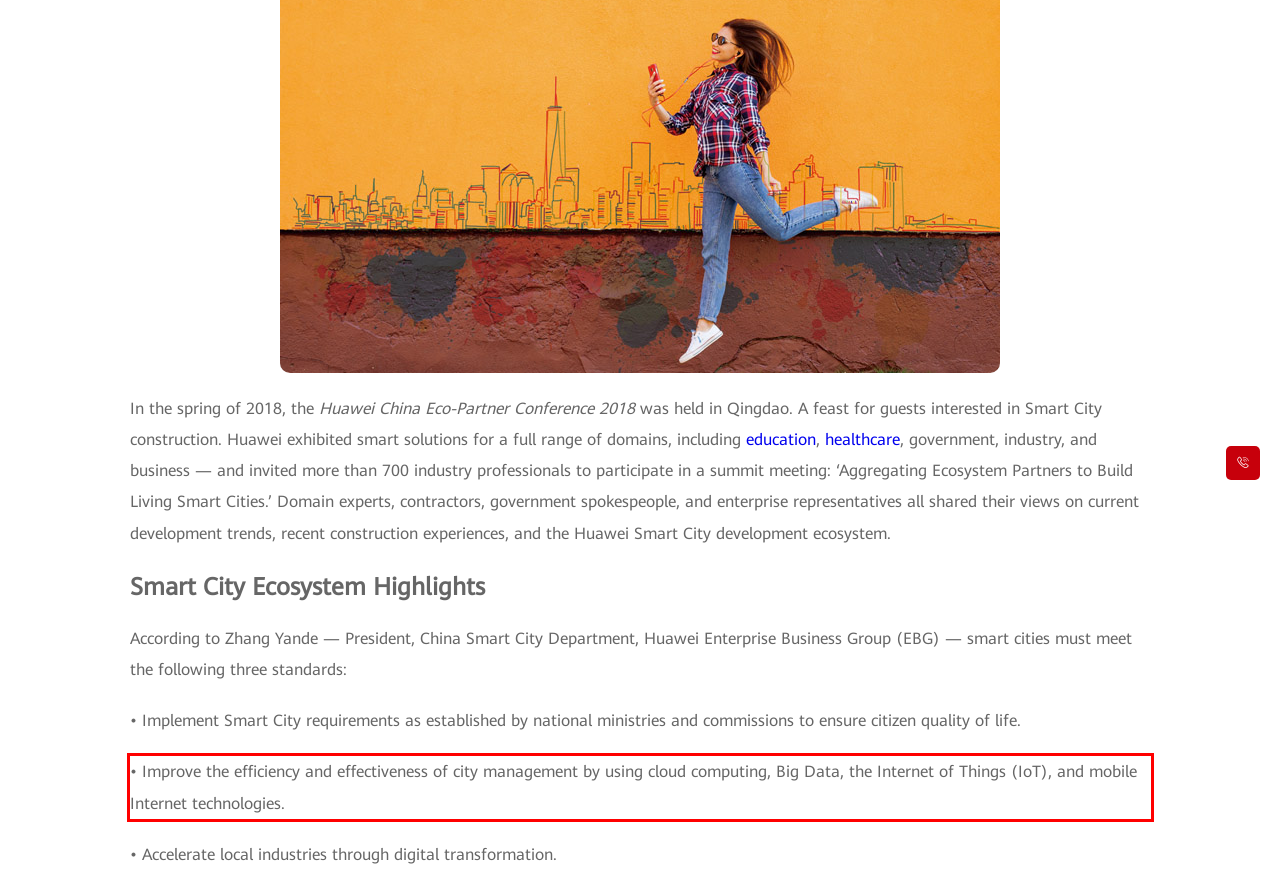Using the webpage screenshot, recognize and capture the text within the red bounding box.

• Improve the efficiency and effectiveness of city management by using cloud computing, Big Data, the Internet of Things (IoT), and mobile Internet technologies.